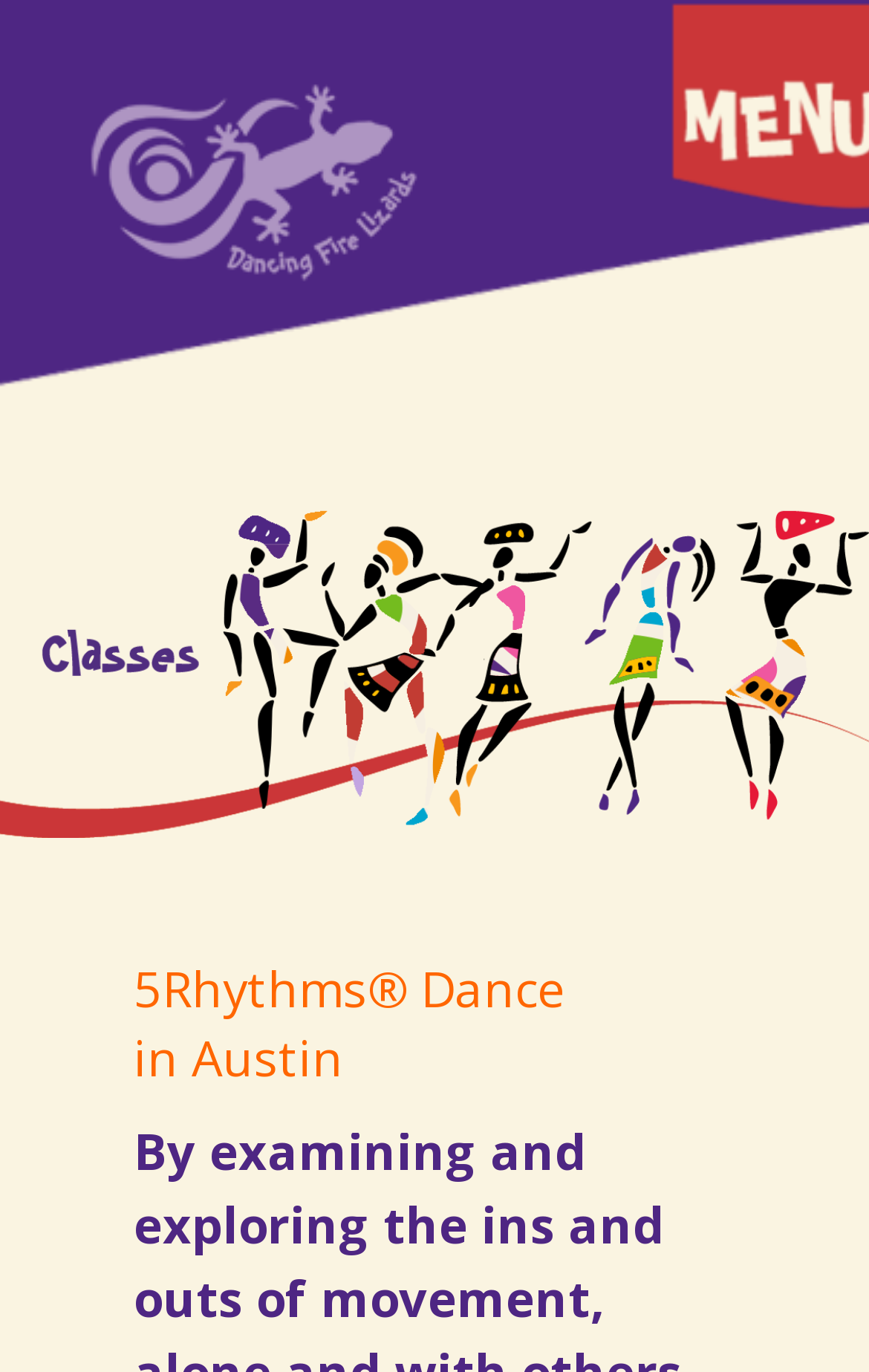Please determine the primary heading and provide its text.

5Rhythms: Source in Motion